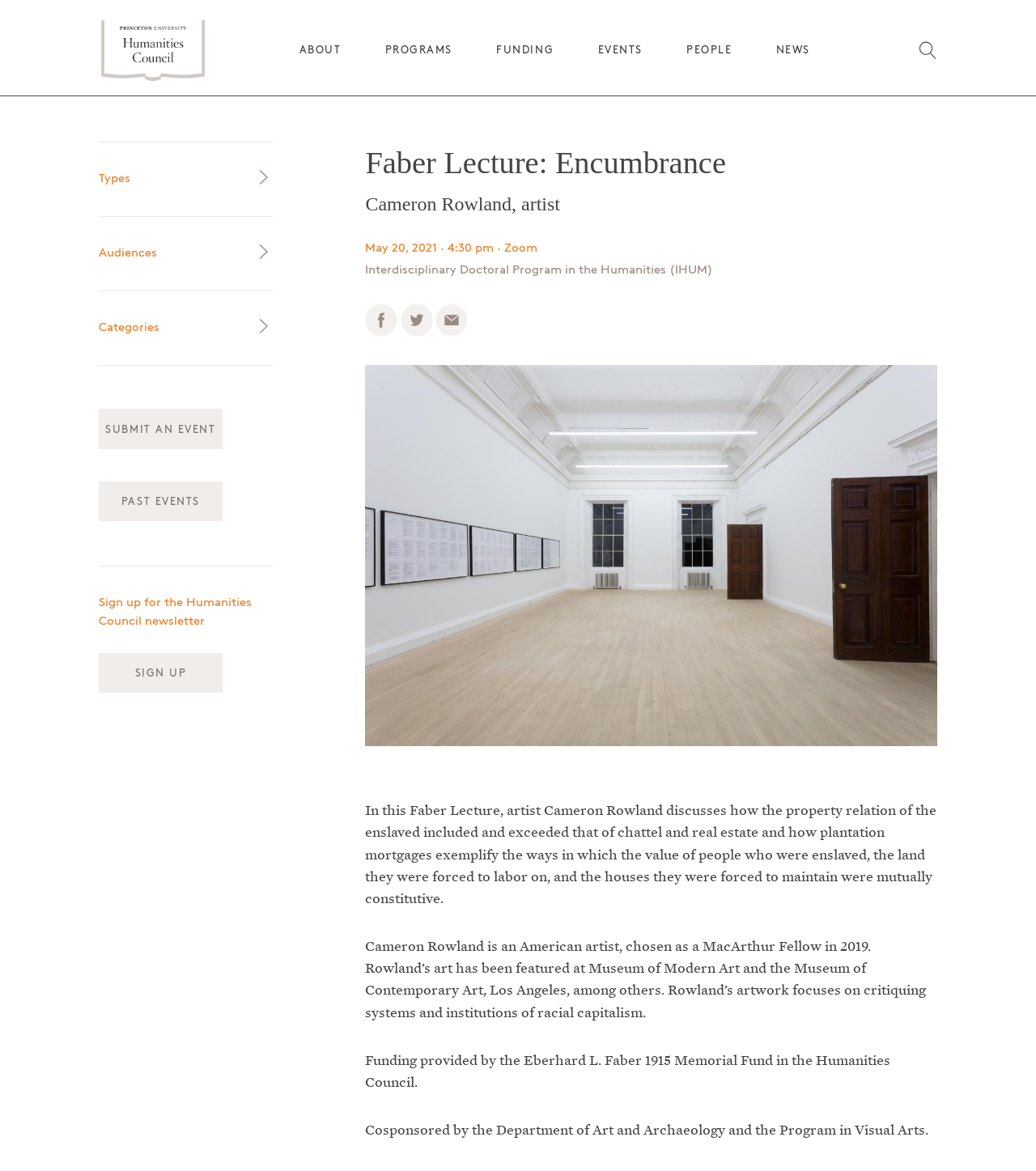Identify the bounding box coordinates for the region of the element that should be clicked to carry out the instruction: "Share the Faber Lecture on Facebook". The bounding box coordinates should be four float numbers between 0 and 1, i.e., [left, top, right, bottom].

[0.353, 0.28, 0.384, 0.289]